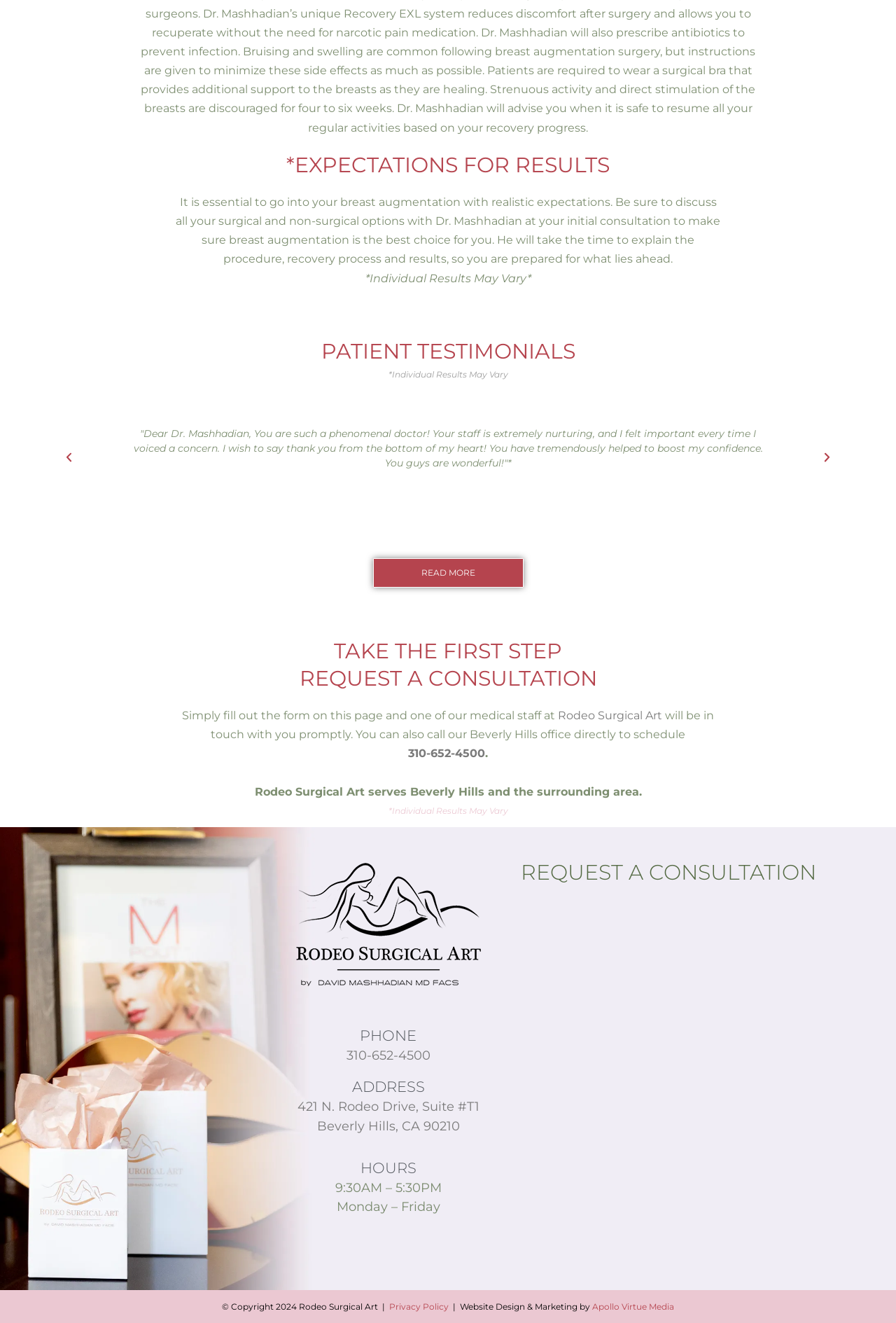Using the information from the screenshot, answer the following question thoroughly:
What is the name of the company that designed the website?

The webpage mentions Apollo Virtue Media as the company that designed and marketed the website for Rodeo Surgical Art.